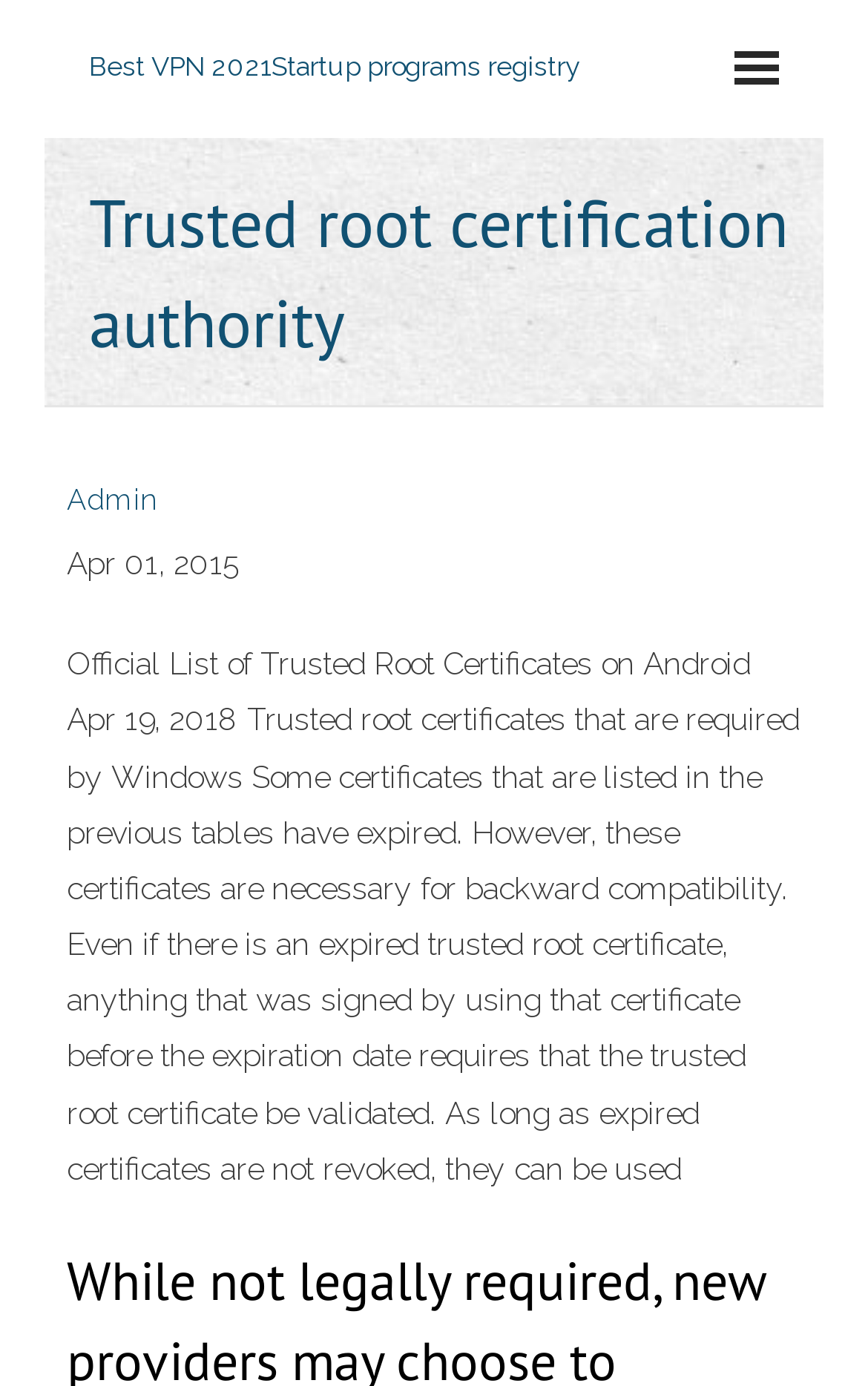Please provide a one-word or short phrase answer to the question:
What is the purpose of trusted root certificates?

Backward compatibility